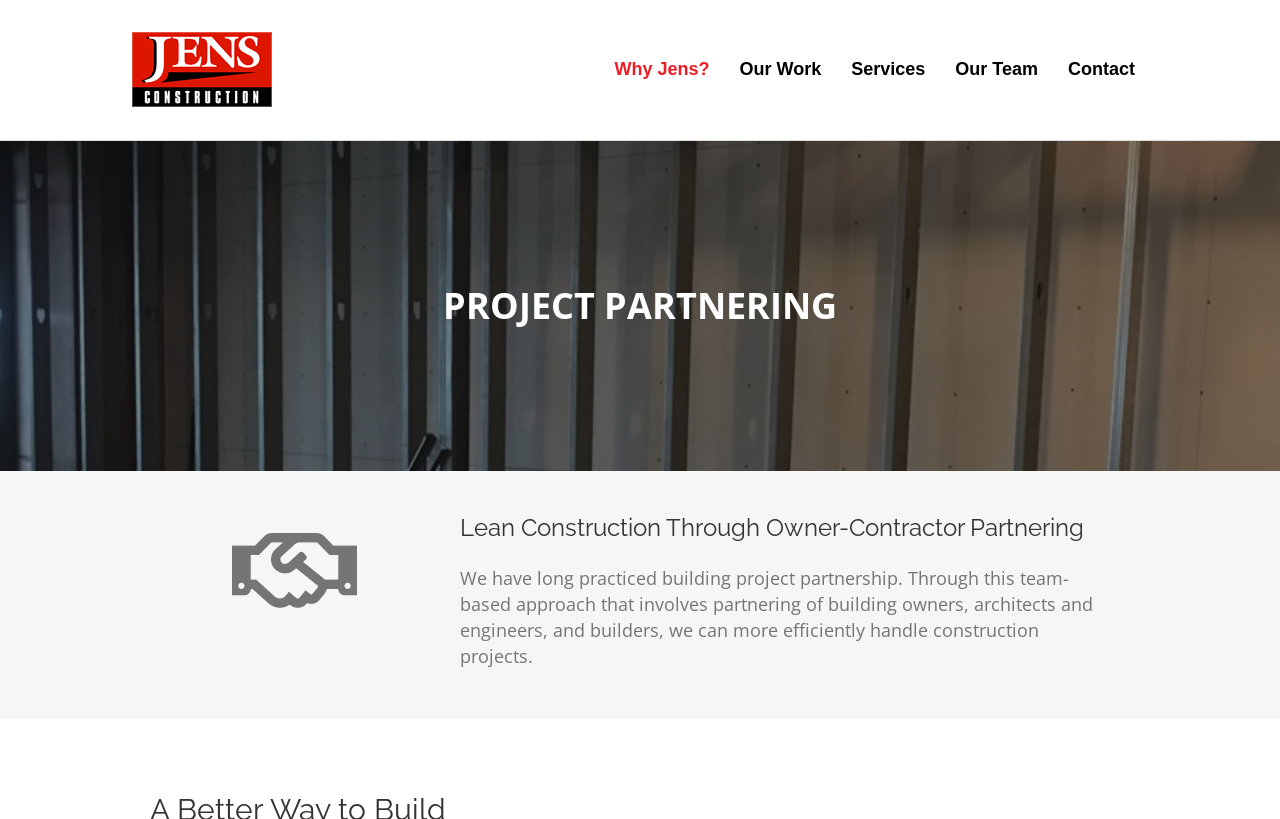What is the purpose of project partnering?
Please give a detailed and thorough answer to the question, covering all relevant points.

According to the webpage, the purpose of project partnering is to 'more efficiently handle construction projects'. This is achieved through a team-based approach that involves partnering of building owners, architects and engineers, and builders.